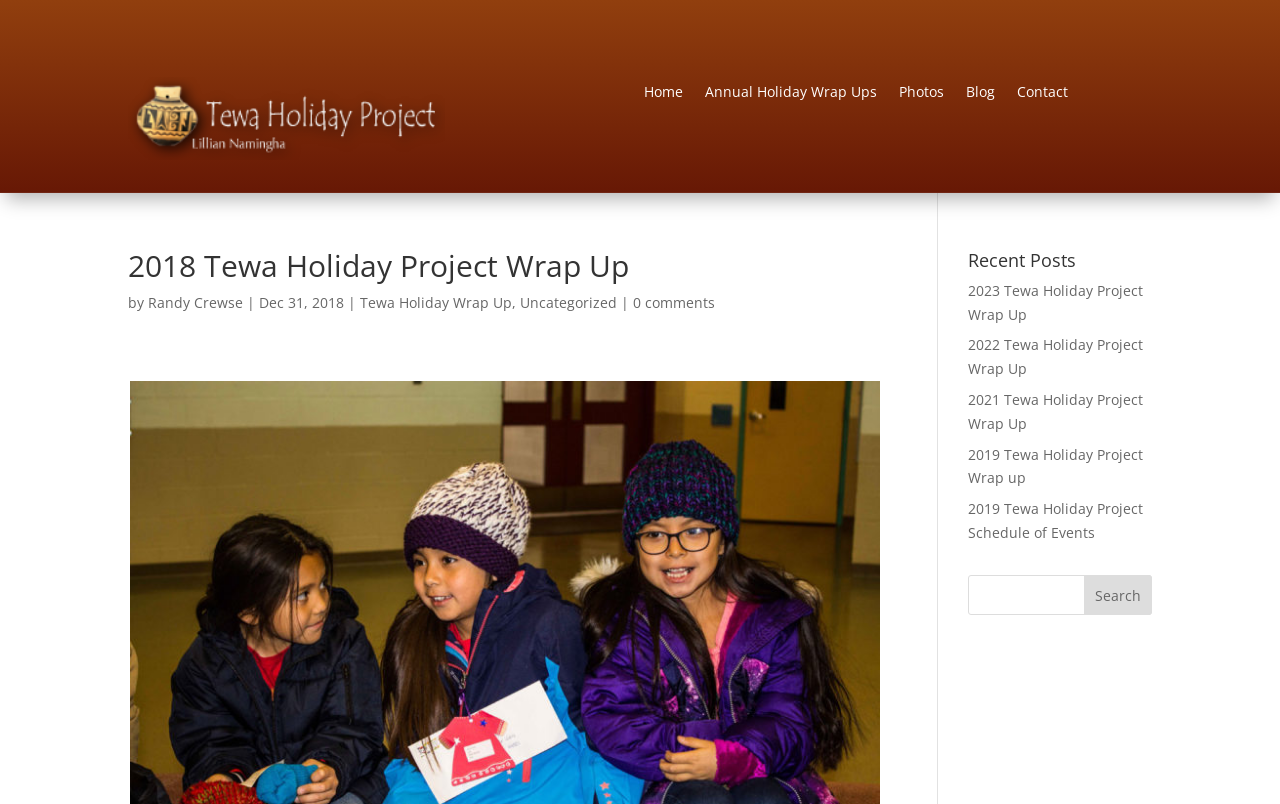Determine the bounding box coordinates of the clickable element to achieve the following action: 'search for something'. Provide the coordinates as four float values between 0 and 1, formatted as [left, top, right, bottom].

[0.756, 0.715, 0.9, 0.765]